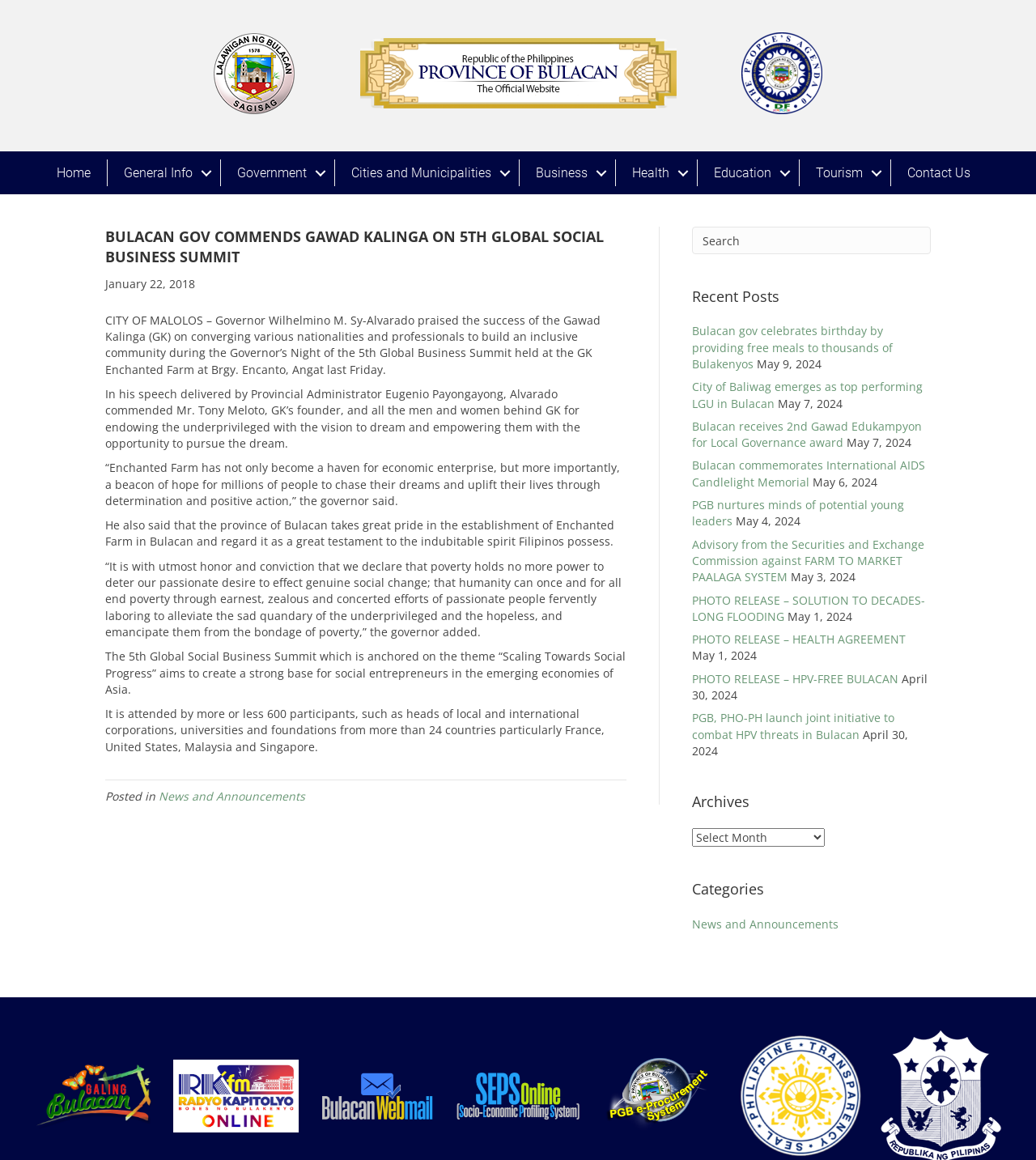Write an exhaustive caption that covers the webpage's main aspects.

The webpage is about the Provincial Government of Bulacan, with a focus on news and announcements. At the top, there are three images: the Official Logo, FRAME, and peoples-agenda, aligned horizontally. Below these images, there is a navigation menu with links to various sections, including Home, General Info, Government, Cities and Municipalities, Business, Health, Education, Tourism, and Contact Us.

The main content of the page is an article about the Bulacan governor commending Gawad Kalinga on the 5th Global Social Business Summit. The article is divided into several paragraphs, with a heading that reads "BULACAN GOV COMMENDS GAWAD KALINGA ON 5TH GLOBAL SOCIAL BUSINESS SUMMIT". The text describes the governor's speech, where he praised the success of Gawad Kalinga in building an inclusive community.

To the right of the article, there are three sections: Recent Posts, Archives, and Categories. The Recent Posts section lists several news articles with links and dates, while the Archives section has a combobox to select a specific archive. The Categories section lists several links, including News and Announcements, Galing Bulacan, Radyo Kapitolyo, Bulacan Webmail, Socio-Economic Profiling System, PGB e-Procurement, and Transparency Seal, each with an accompanying image.

At the bottom of the page, there is a search bar with a placeholder text "Type and press Enter to search".